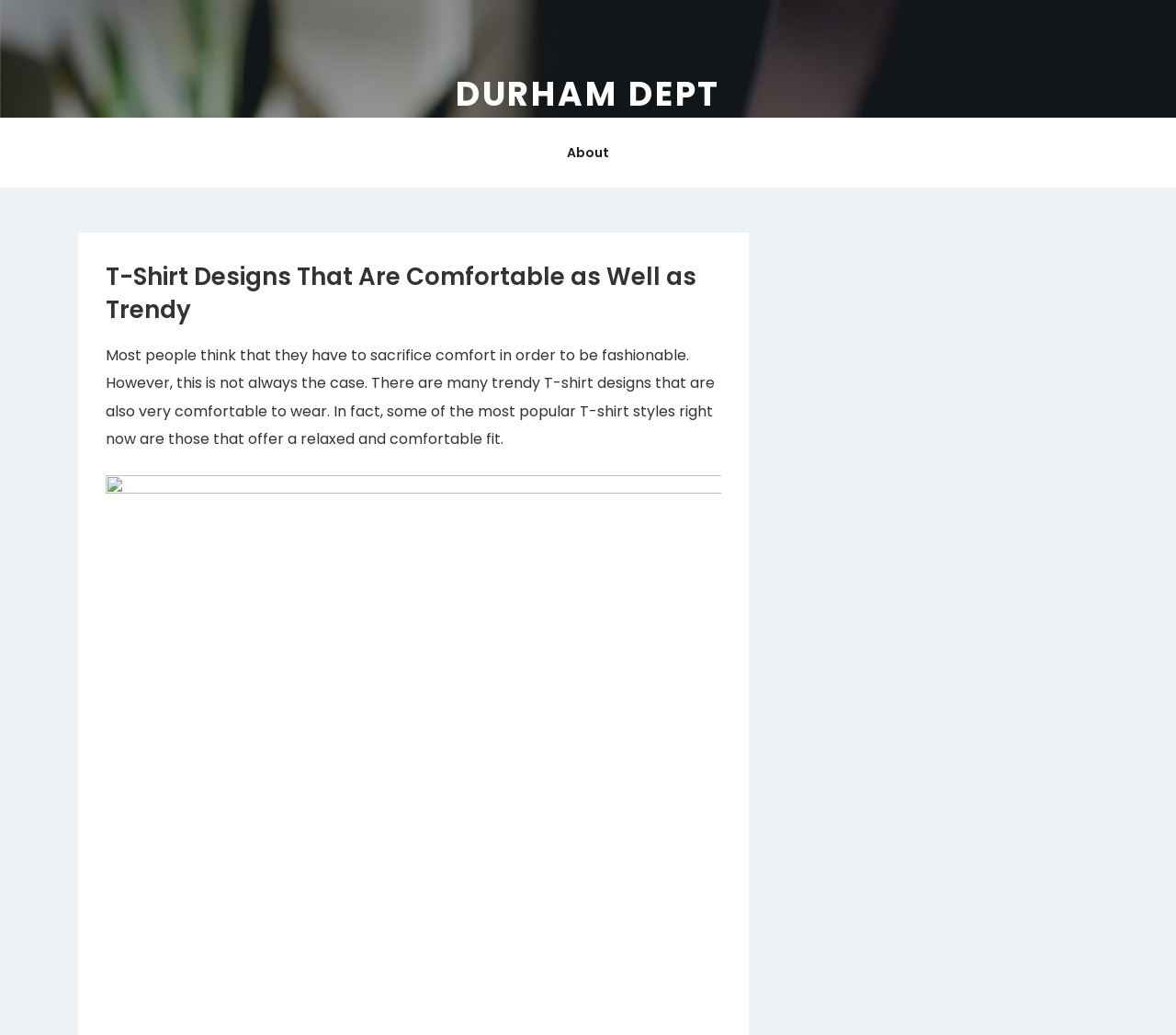Determine which piece of text is the heading of the webpage and provide it.

T-Shirt Designs That Are Comfortable as Well as Trendy